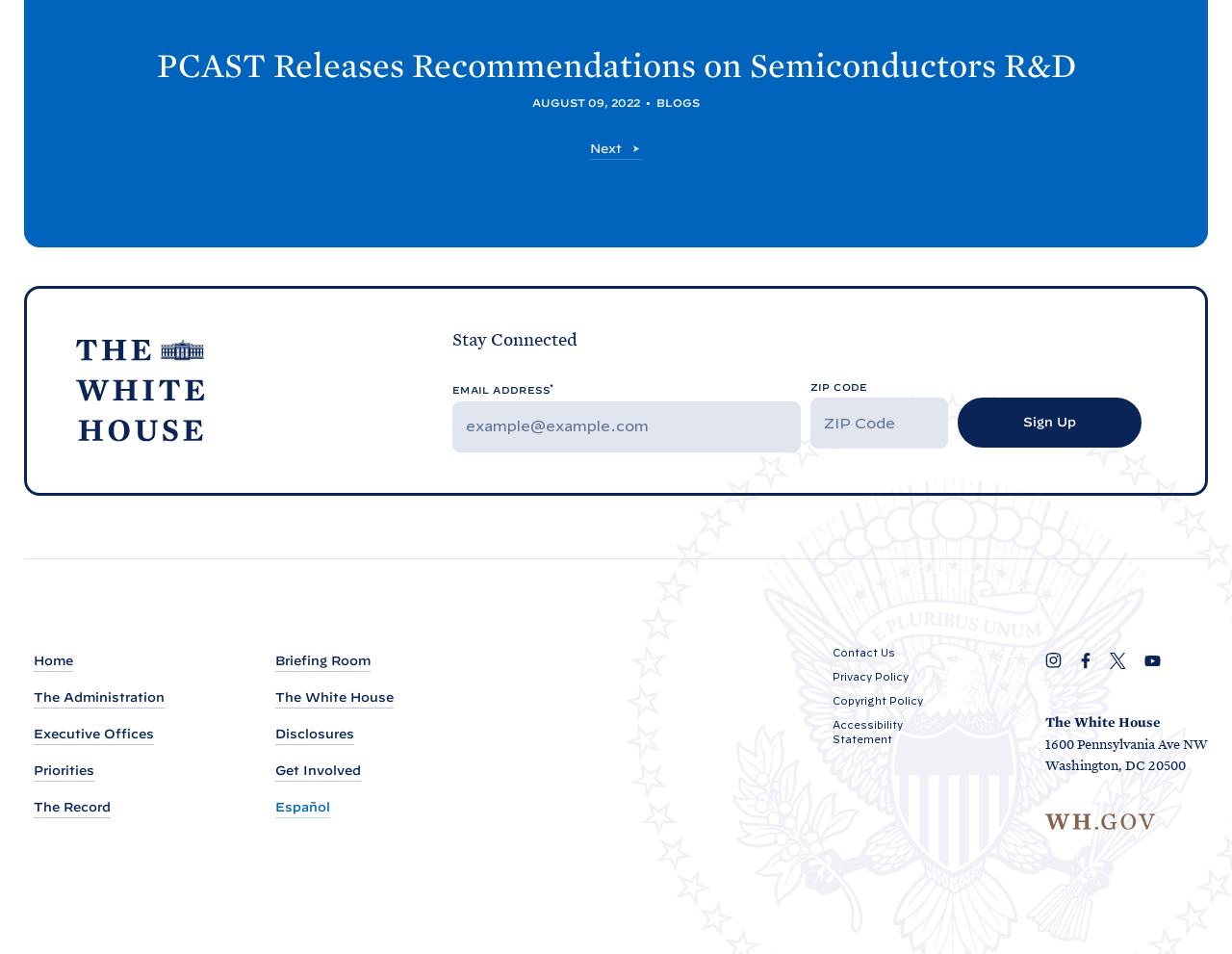Please give the bounding box coordinates of the area that should be clicked to fulfill the following instruction: "Click the 'Denying TD After a Valid Termination' link". The coordinates should be in the format of four float numbers from 0 to 1, i.e., [left, top, right, bottom].

None